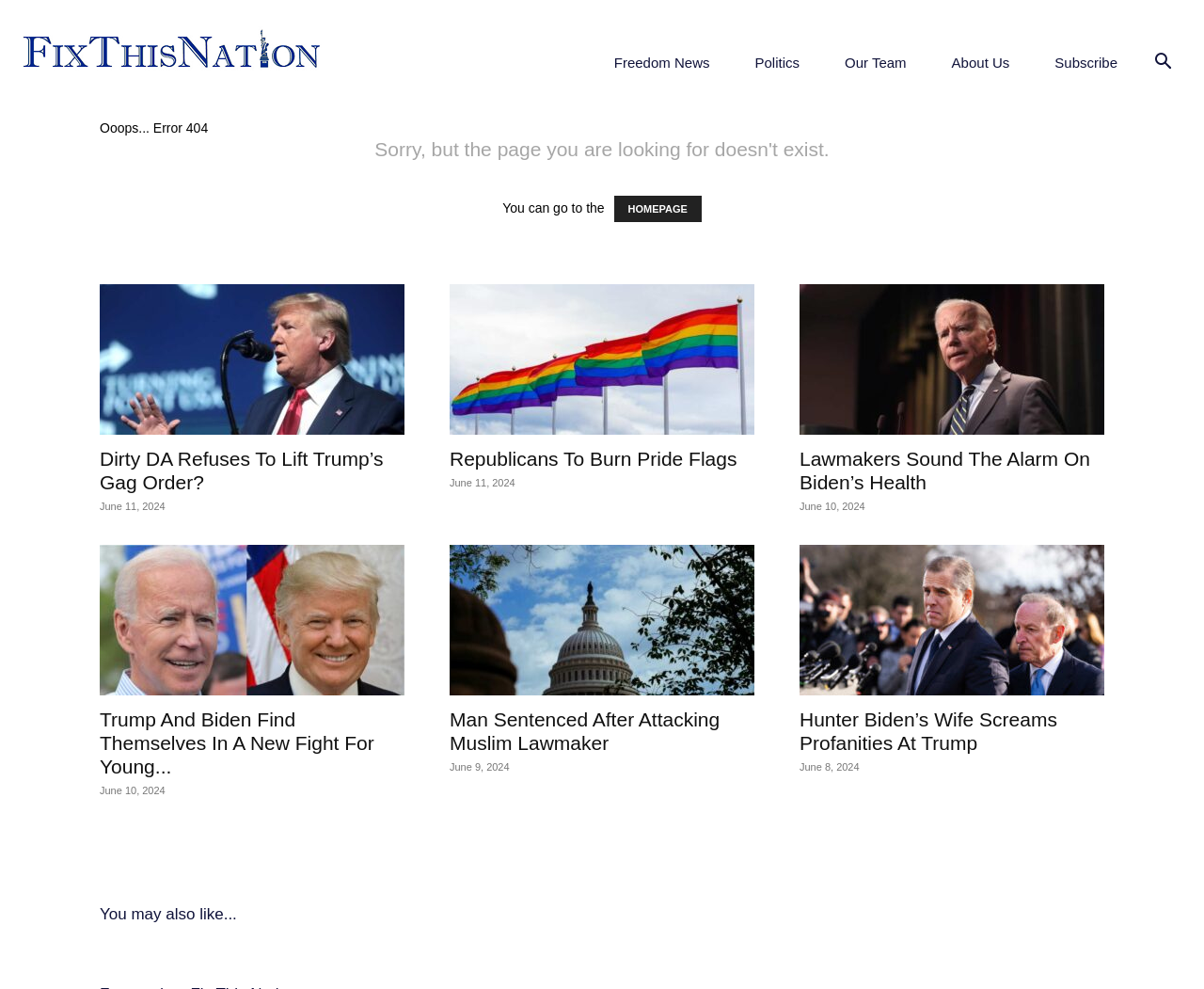Please provide a detailed answer to the question below by examining the image:
What is the purpose of the search button?

The search button is a UI element with the ID 164, located at the top right corner of the webpage. Its purpose is to allow users to search for specific content within the website.